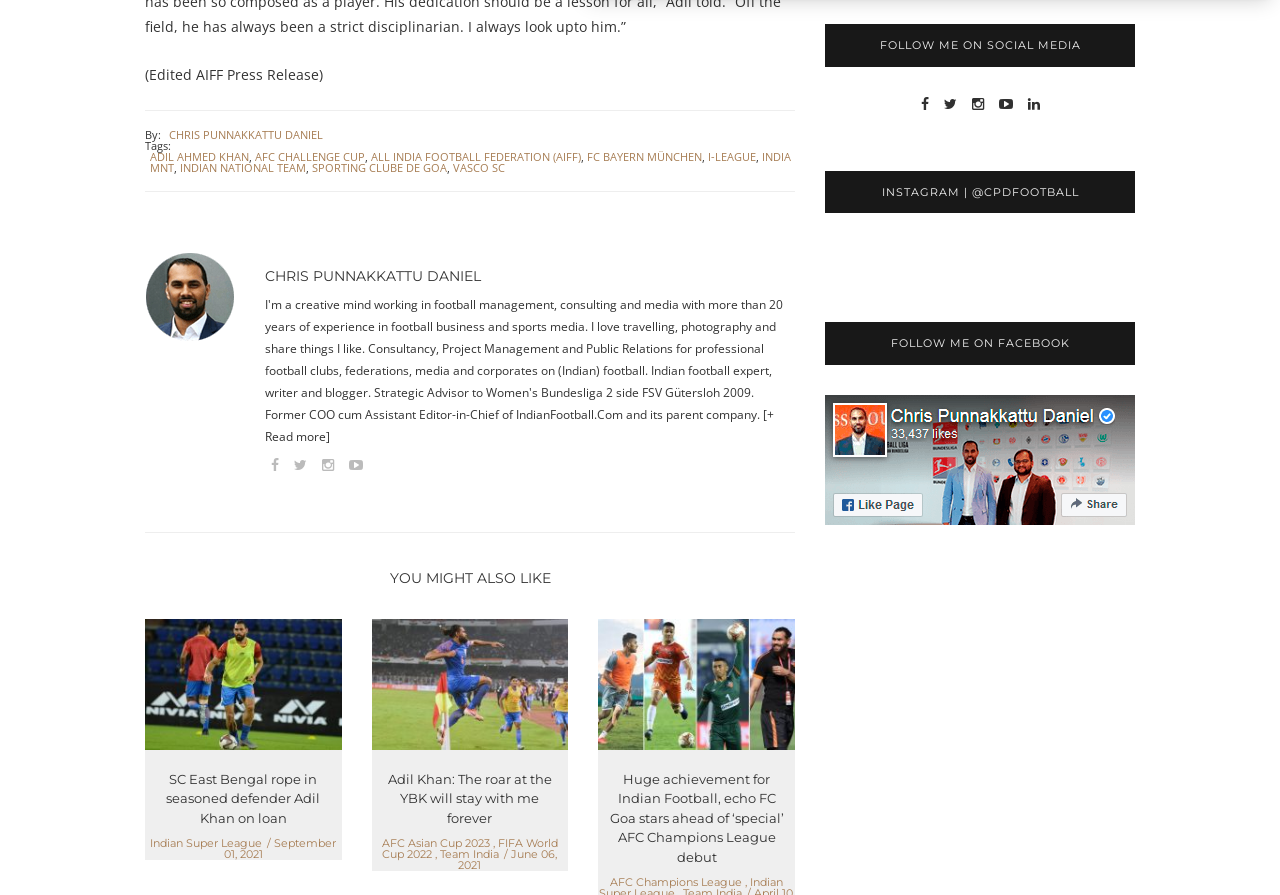Use a single word or phrase to answer the question: 
What is the name of the football team mentioned in the article?

SC East Bengal